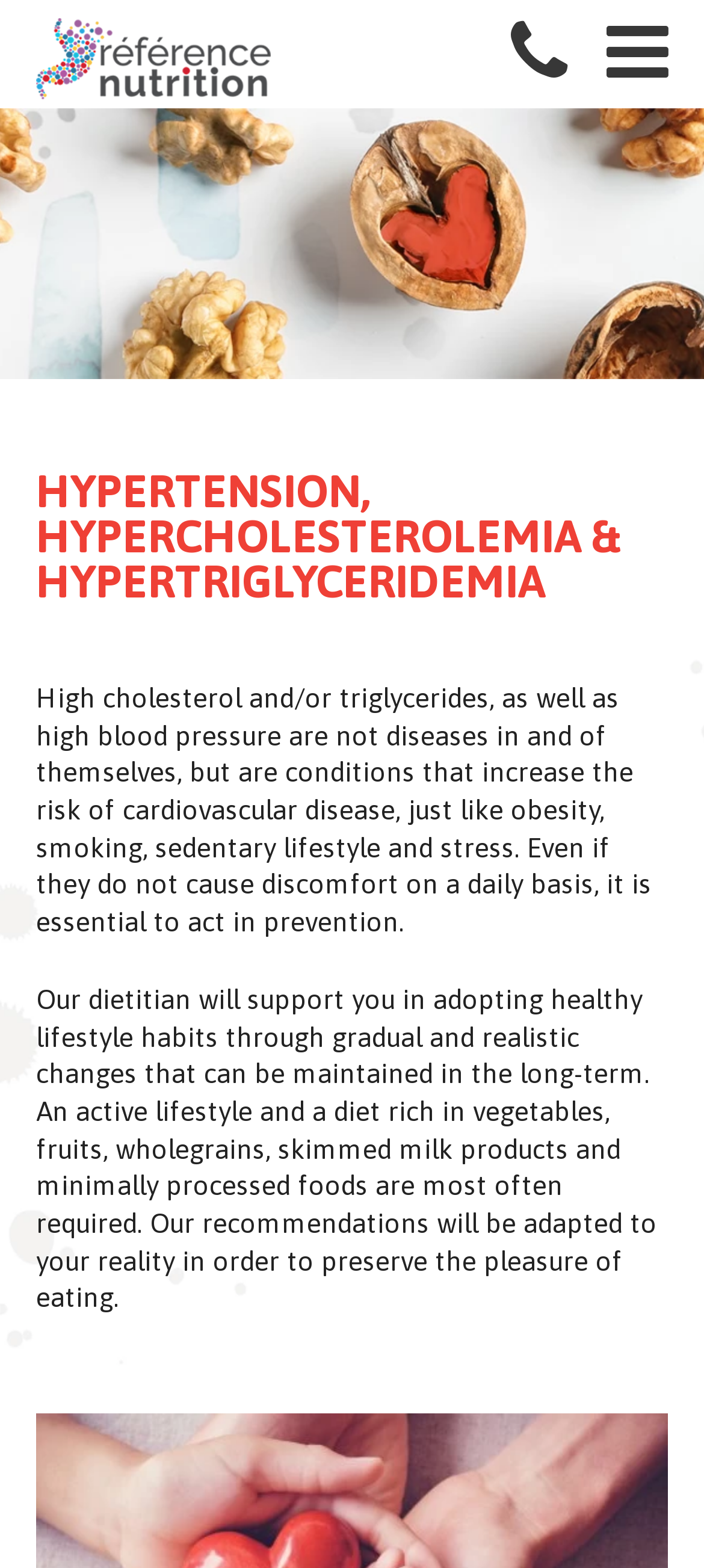Utilize the details in the image to thoroughly answer the following question: What is the goal of the recommended lifestyle changes?

The text states that high cholesterol and/or triglycerides, as well as high blood pressure, increase the risk of cardiovascular disease, and that it is essential to act in prevention, which implies that the goal of the recommended lifestyle changes is to prevent cardiovascular disease.